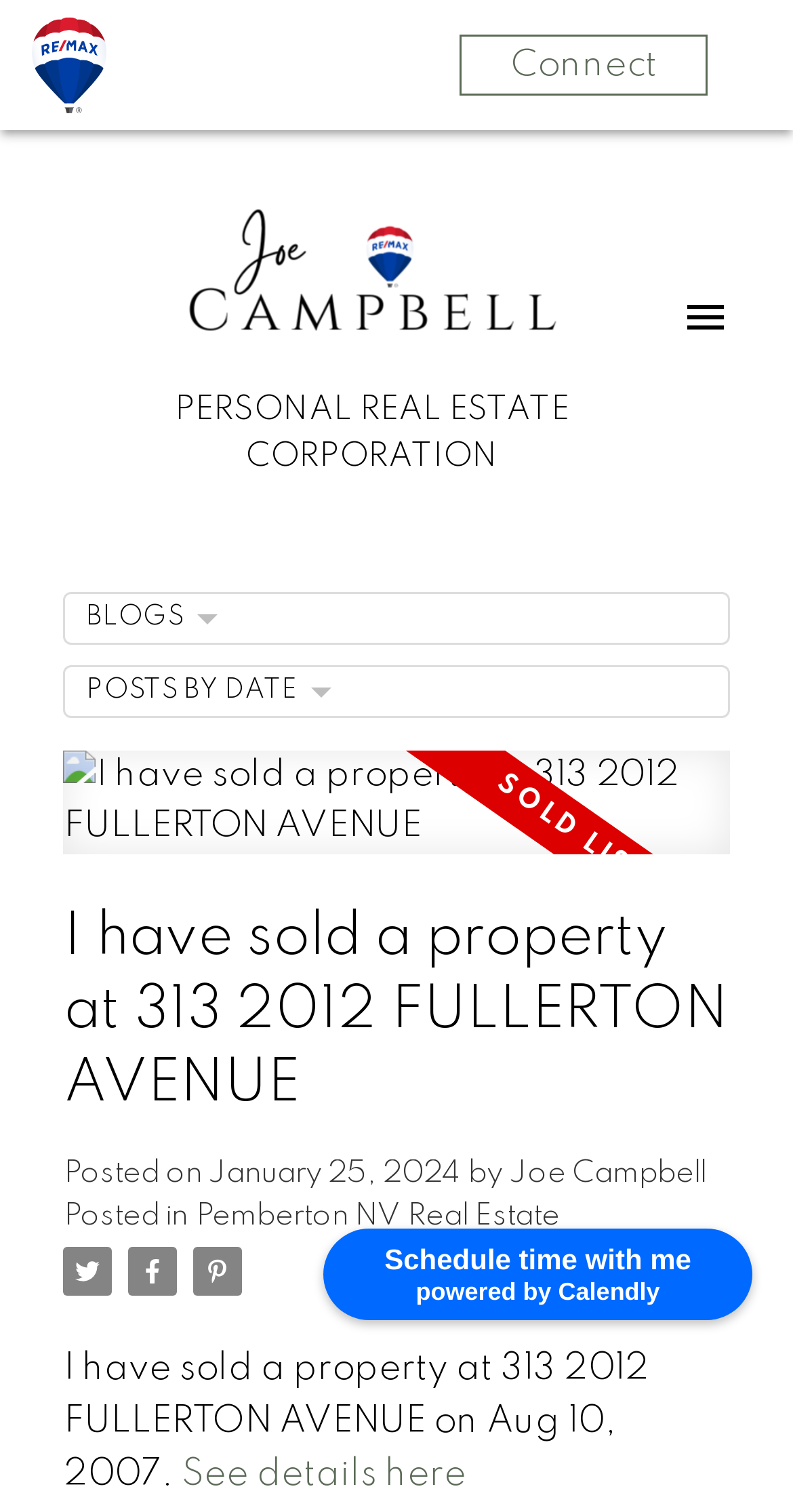Provide a short answer to the following question with just one word or phrase: What is the name of the real estate corporation?

PERSONAL REAL ESTATE CORPORATION